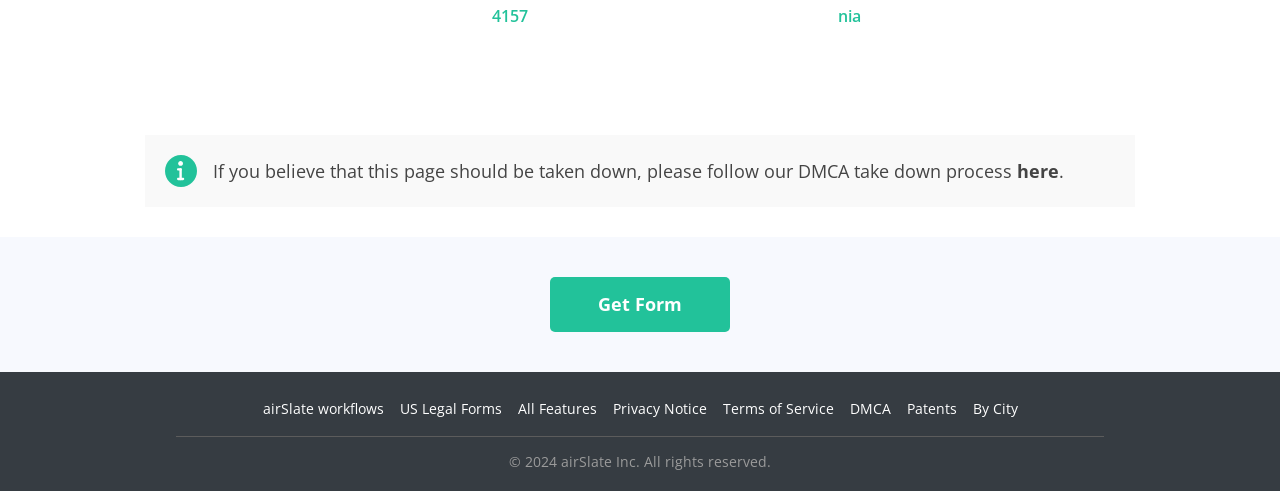Please mark the clickable region by giving the bounding box coordinates needed to complete this instruction: "Follow the DMCA take down process".

[0.795, 0.324, 0.827, 0.372]